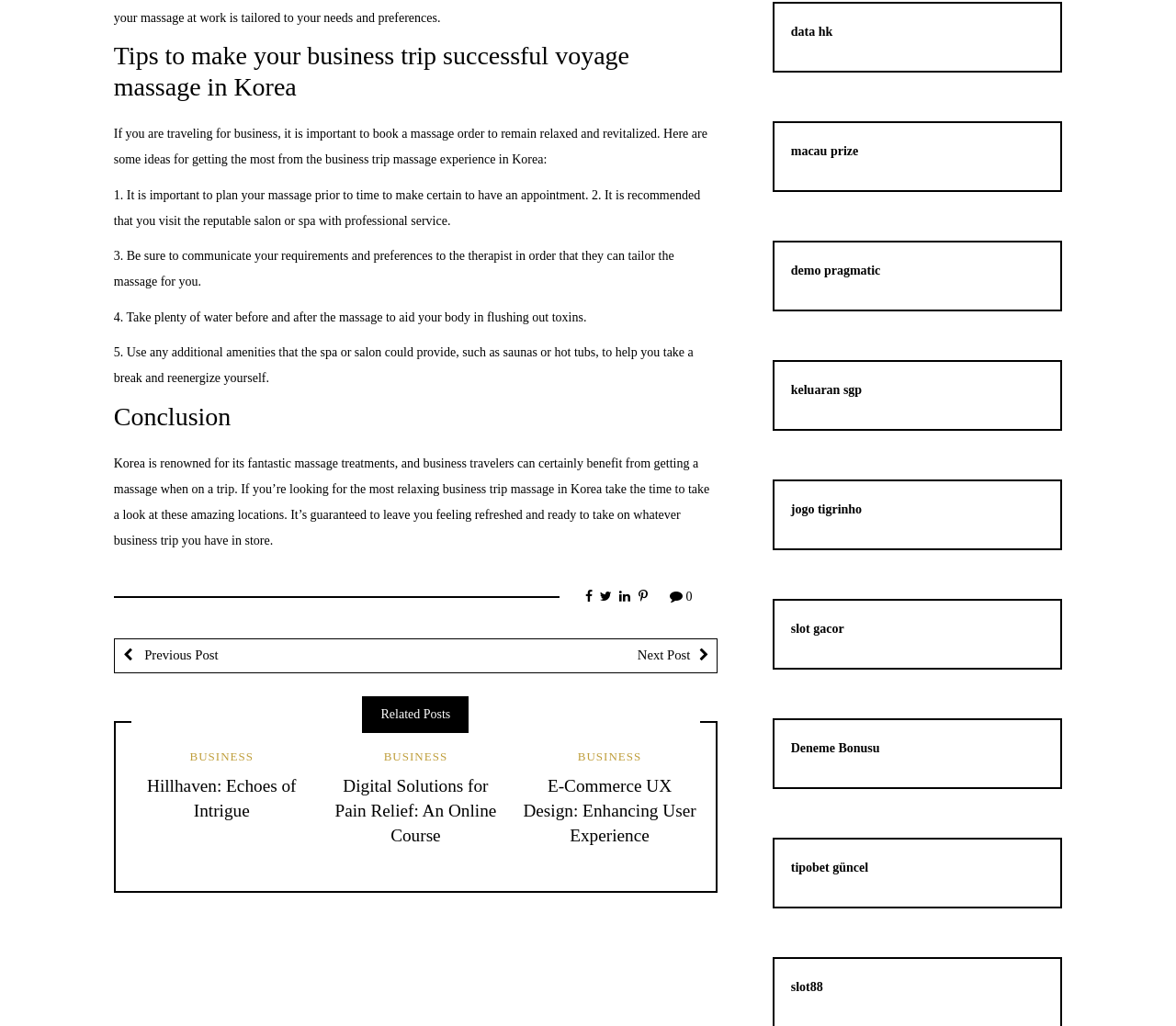How many tips are provided for a successful business trip massage?
Using the visual information from the image, give a one-word or short-phrase answer.

5